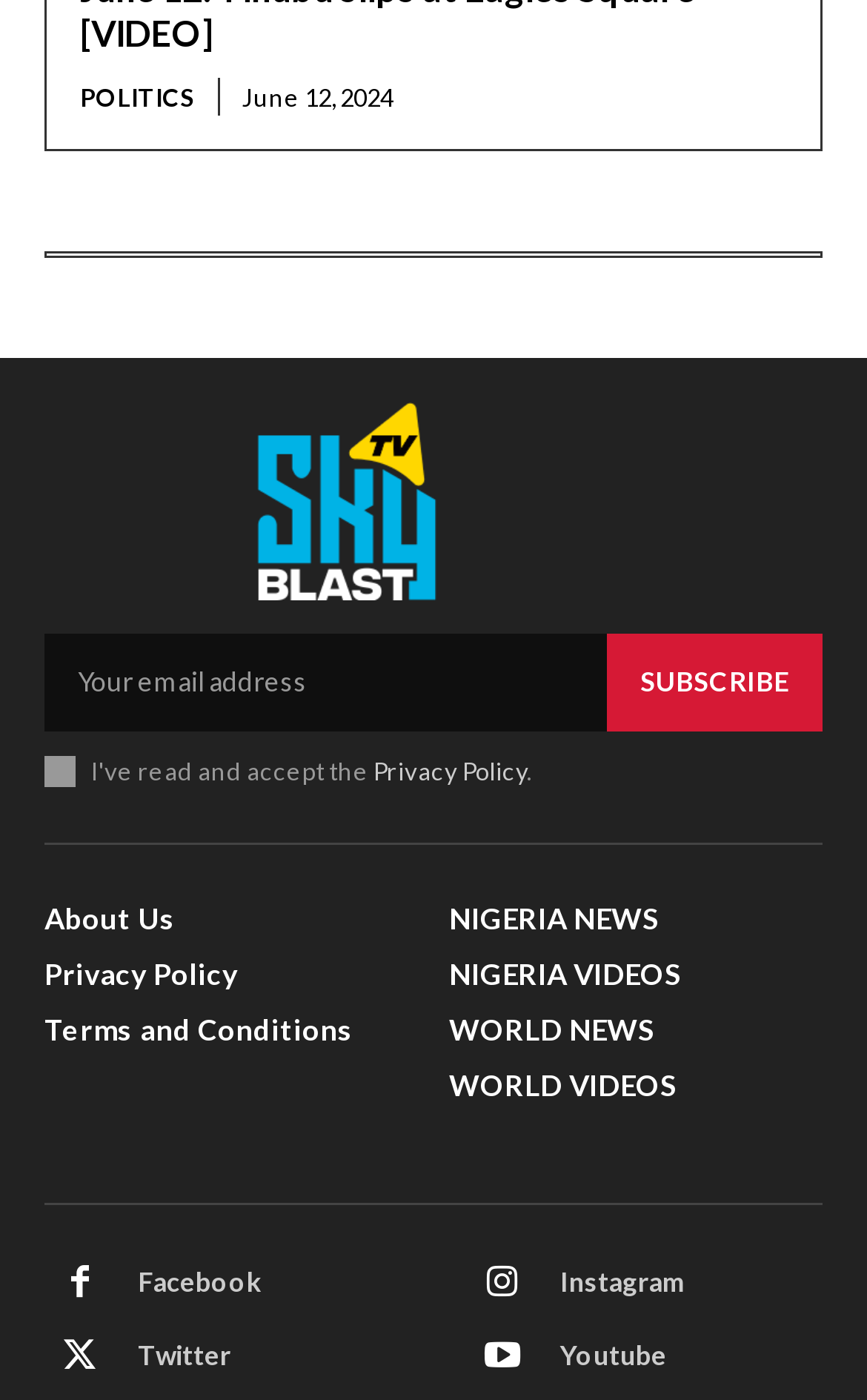Please answer the following question using a single word or phrase: 
What is the purpose of the textbox?

To enter email